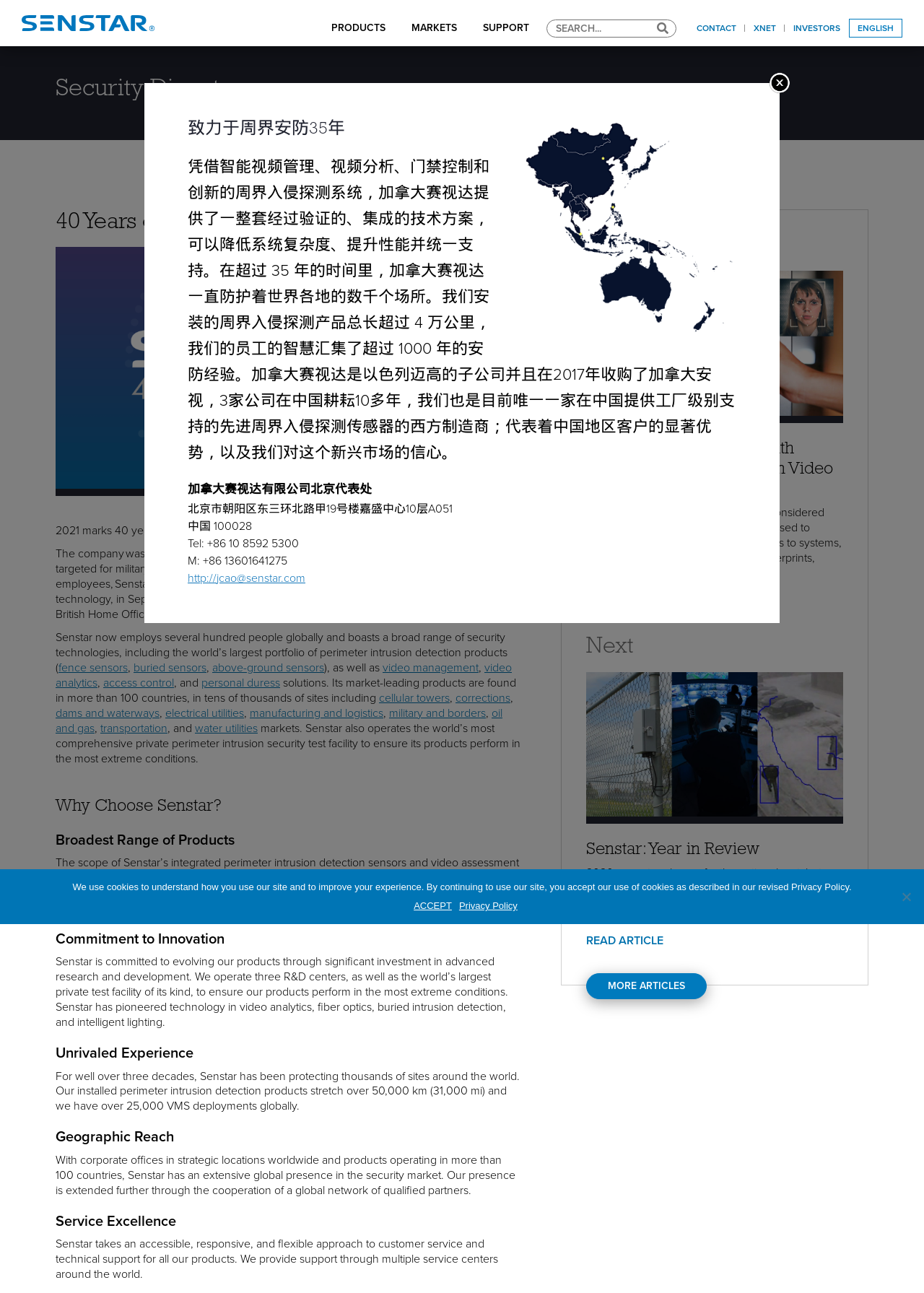Identify the bounding box coordinates of the clickable section necessary to follow the following instruction: "Search for something". The coordinates should be presented as four float numbers from 0 to 1, i.e., [left, top, right, bottom].

[0.591, 0.015, 0.732, 0.029]